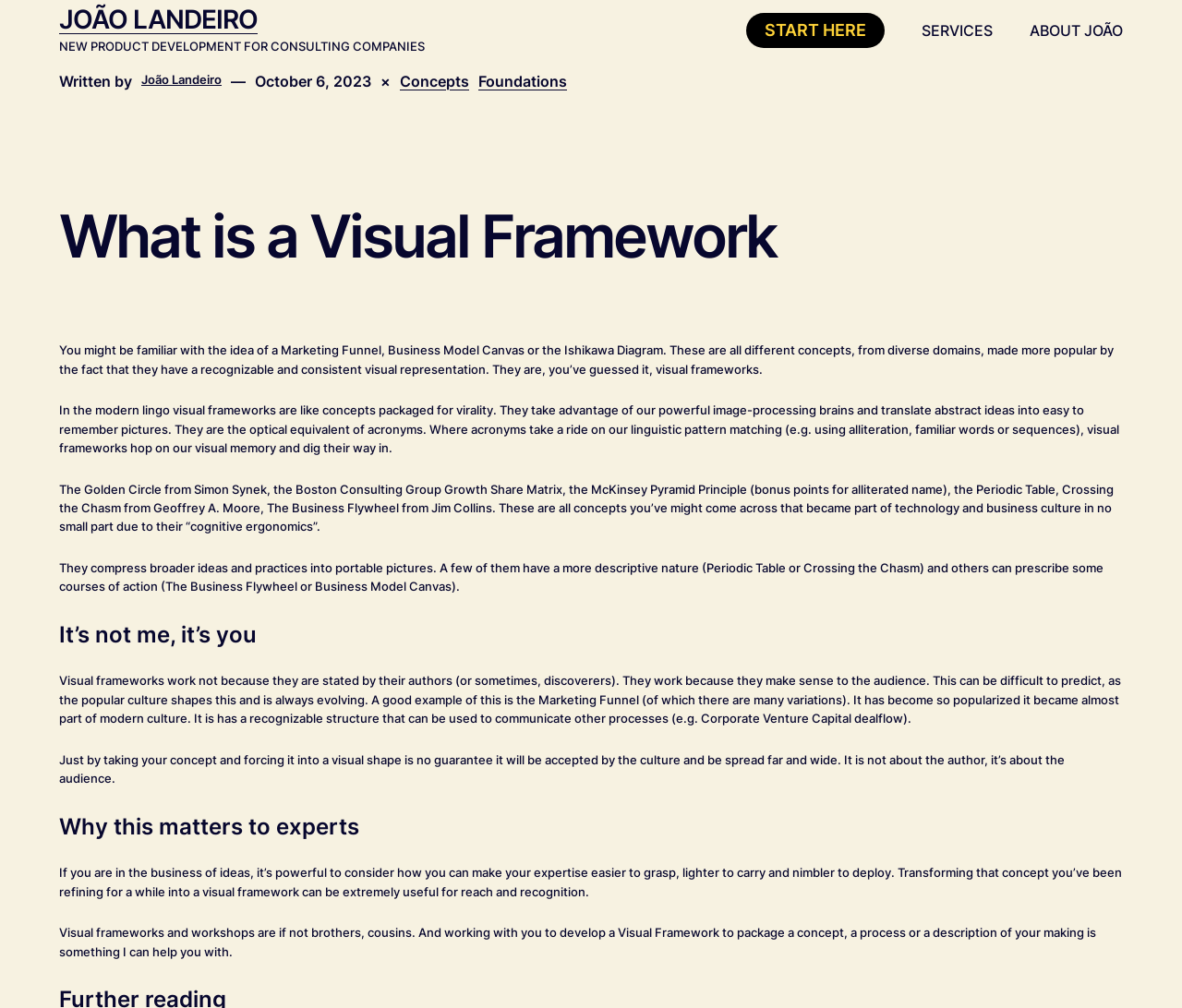Please find the bounding box for the following UI element description. Provide the coordinates in (top-left x, top-left y, bottom-right x, bottom-right y) format, with values between 0 and 1: Concepts

[0.338, 0.071, 0.397, 0.089]